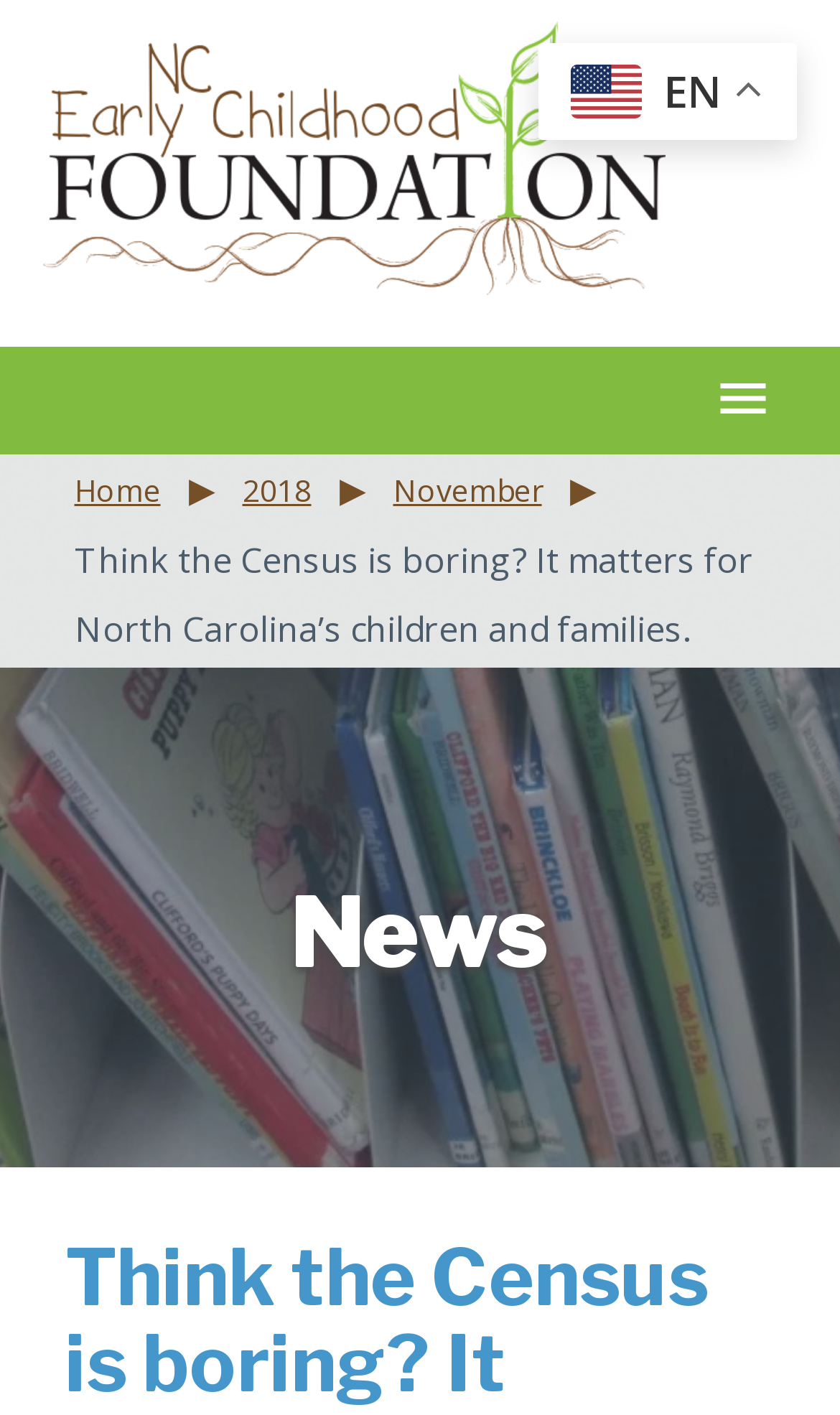Offer a detailed account of what is visible on the webpage.

The webpage is about the North Carolina Early Childhood Foundation, with a focus on initiatives, issues, and resources related to early childhood development. At the top left, there is a logo and a link to the foundation's homepage. Next to it, there is a checkbox to show or hide the navigation menu.

Below the logo, there are several sections with headings, including "INITIATIVES", "ISSUES", "HEALTH & DEVELOPMENT", "FAMILIES & COMMUNITIES", "EDUCATION", "POLICY", and "ABOUT". Each section contains multiple links to specific topics, such as "Pathways to Grade-Level Reading", "Healthy Birthweight", and "High Quality Early Care and Education".

On the right side of the page, there are links to "RESOURCES", "NEWS", and "JOIN US", as well as a section with links to the foundation's reports, mission, and staff information. There is also a navigation menu with breadcrumbs, showing the current page's location within the website.

At the bottom of the page, there is a section with links to events, certifications, and partnerships. The page also contains several images, including a logo and a language selection icon. Overall, the webpage provides a wealth of information and resources related to early childhood development in North Carolina.